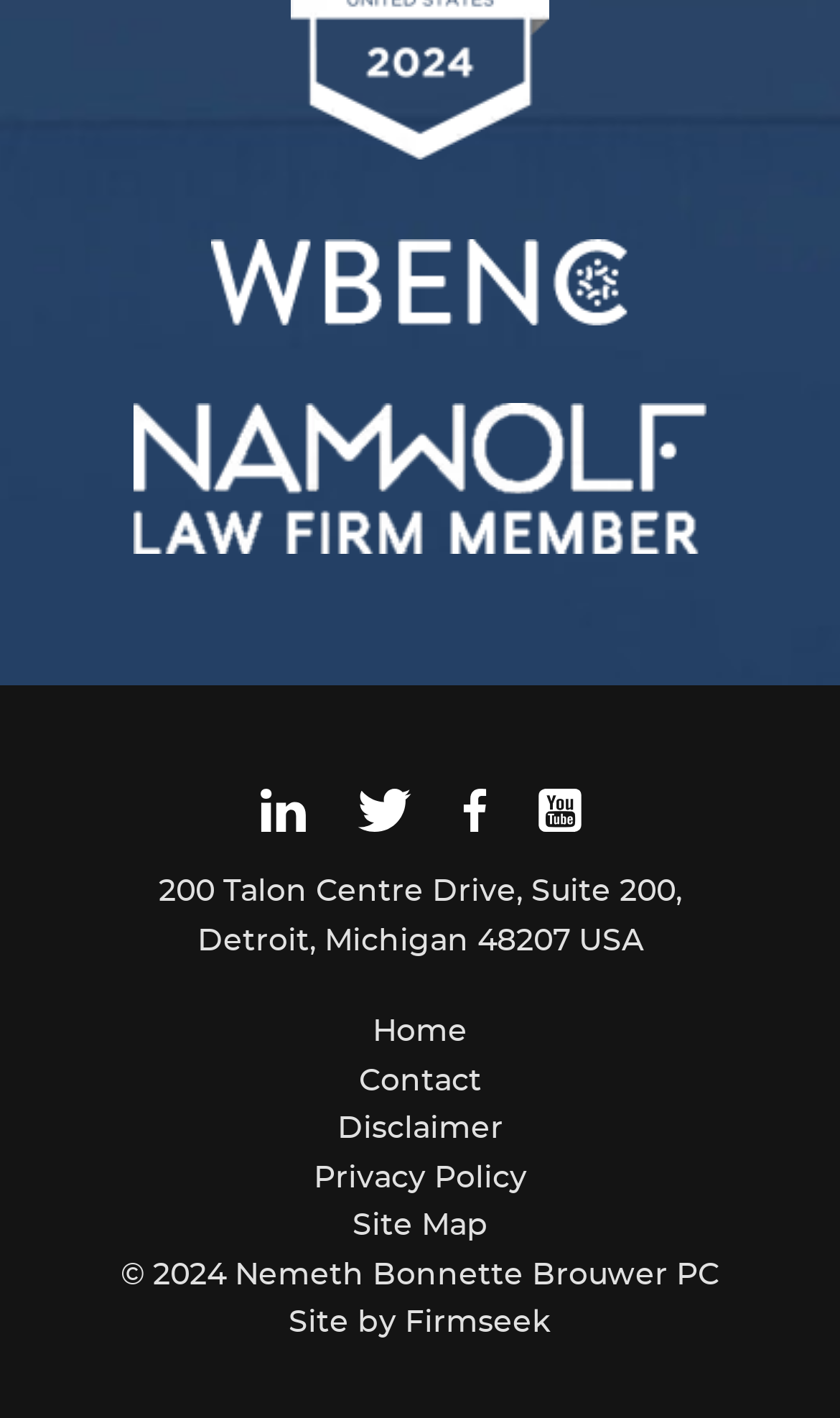Locate the coordinates of the bounding box for the clickable region that fulfills this instruction: "Leave a reply".

None